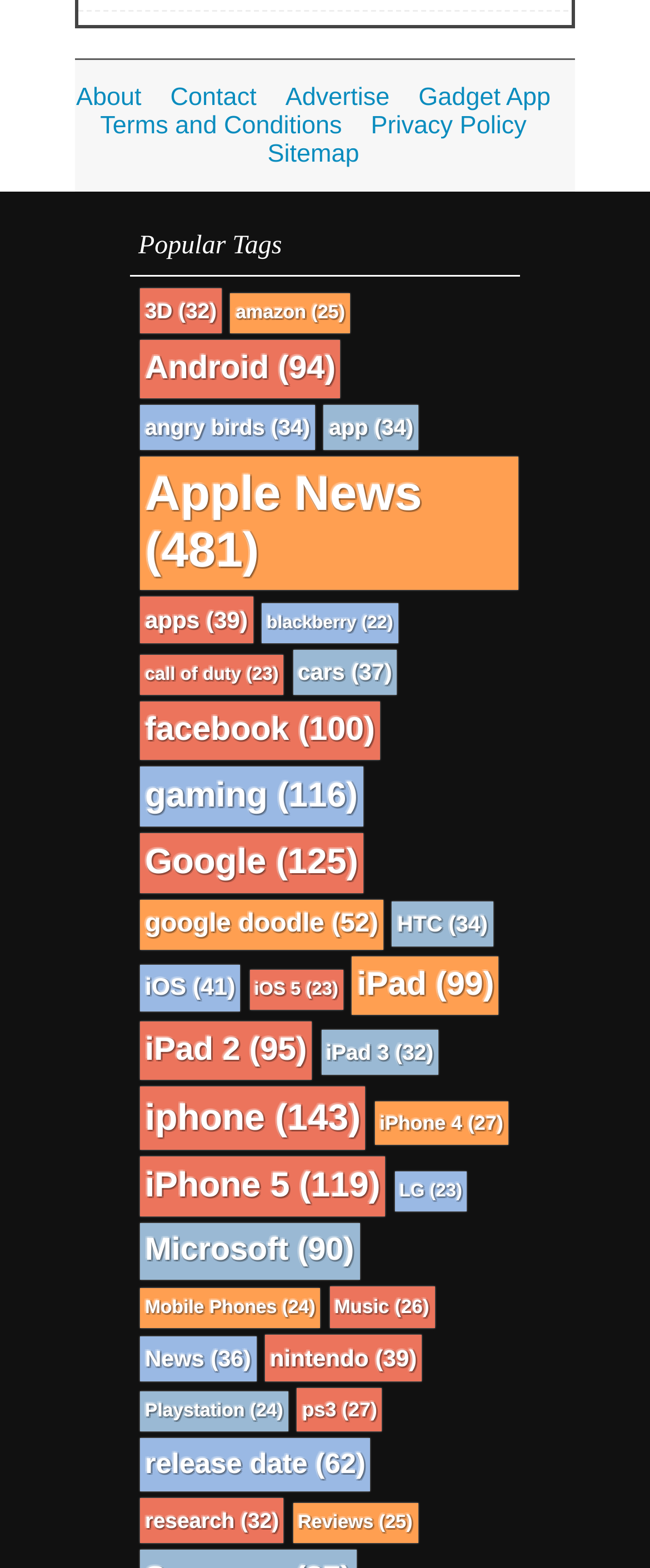Please identify the coordinates of the bounding box that should be clicked to fulfill this instruction: "Click on the 'About' link".

[0.117, 0.053, 0.218, 0.071]